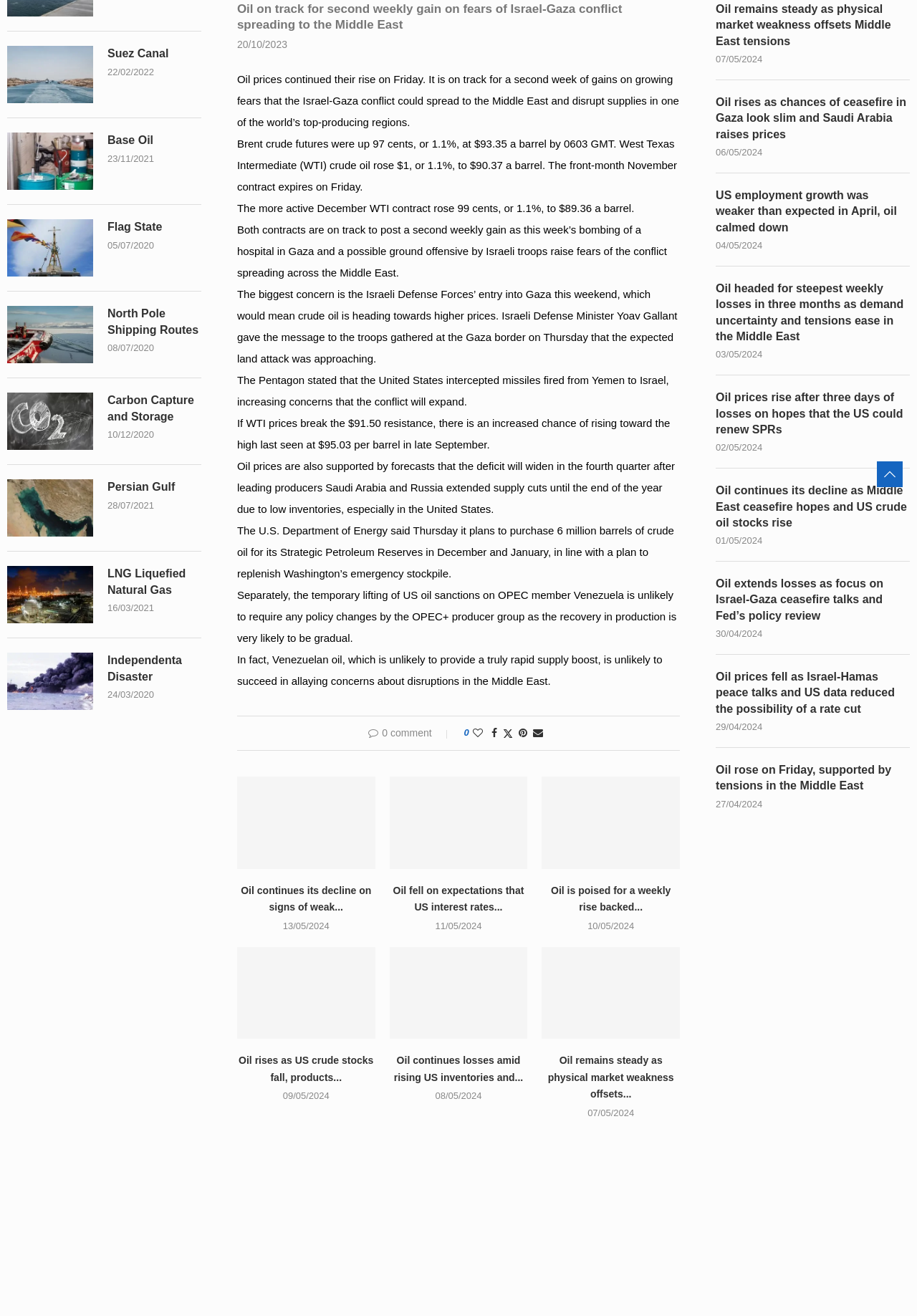Can you find the bounding box coordinates for the UI element given this description: "LNG Liquefied Natural Gas"? Provide the coordinates as four float numbers between 0 and 1: [left, top, right, bottom].

[0.117, 0.43, 0.219, 0.455]